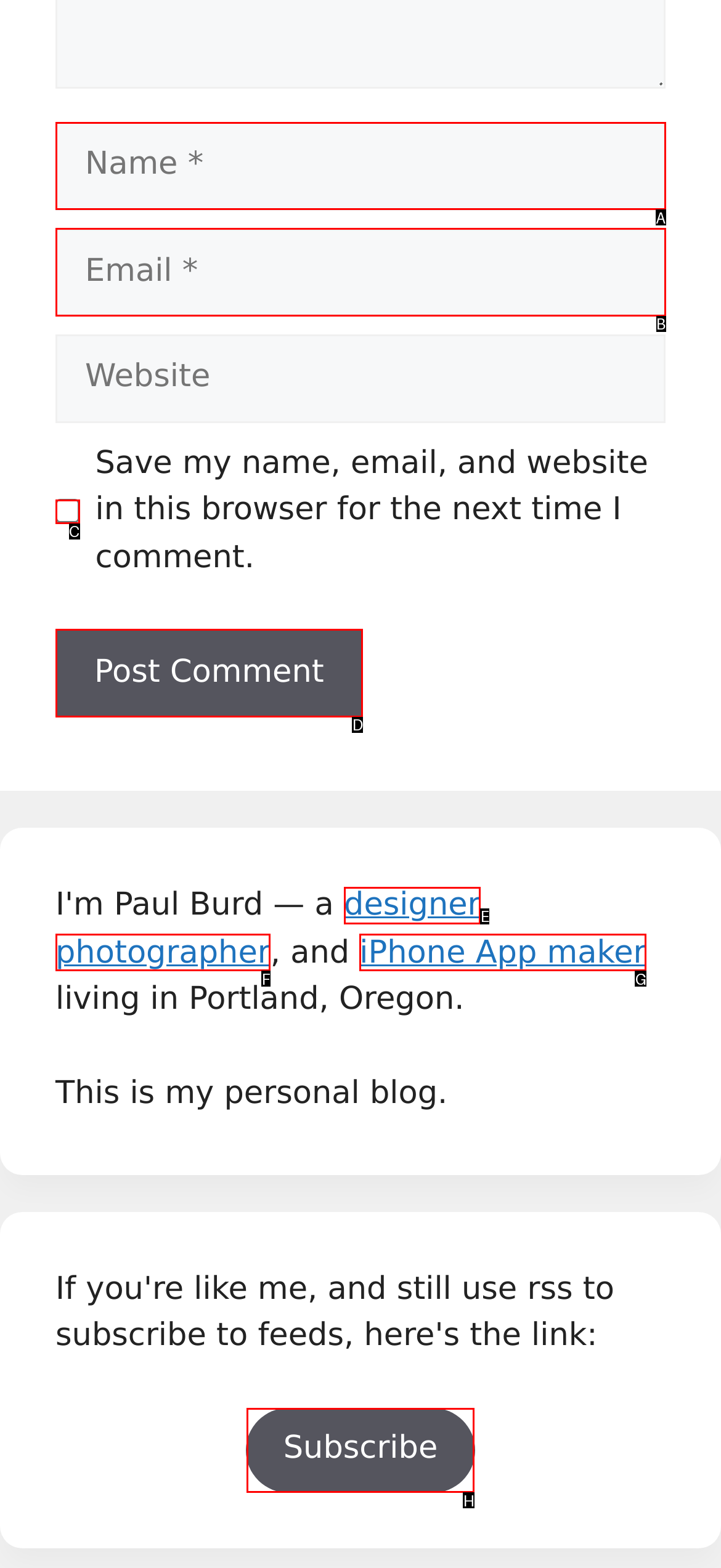What option should you select to complete this task: Subscribe to the blog? Indicate your answer by providing the letter only.

H